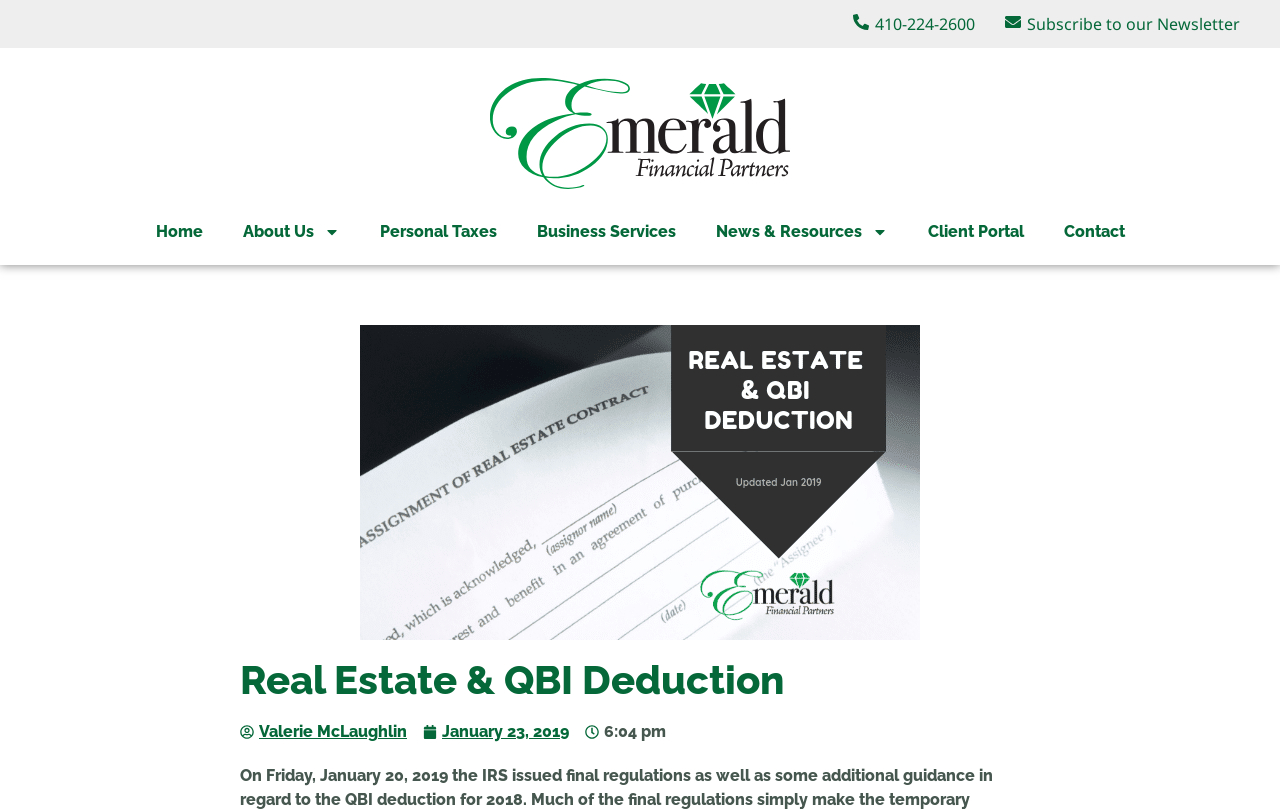What is the topic of the main image?
Please provide a single word or phrase as the answer based on the screenshot.

Real Estate Tax Strategies